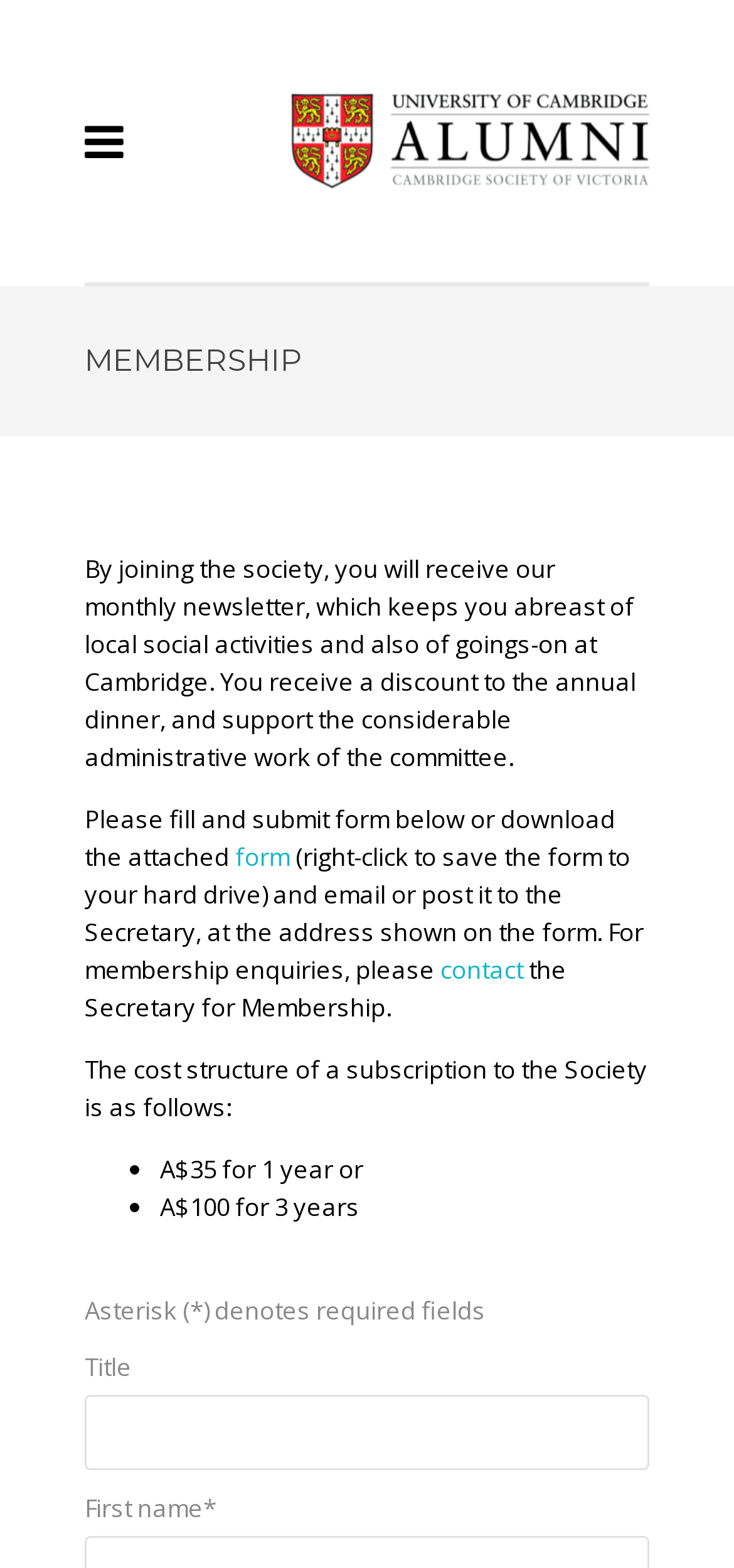Who should I contact for membership enquiries? From the image, respond with a single word or brief phrase.

The Secretary